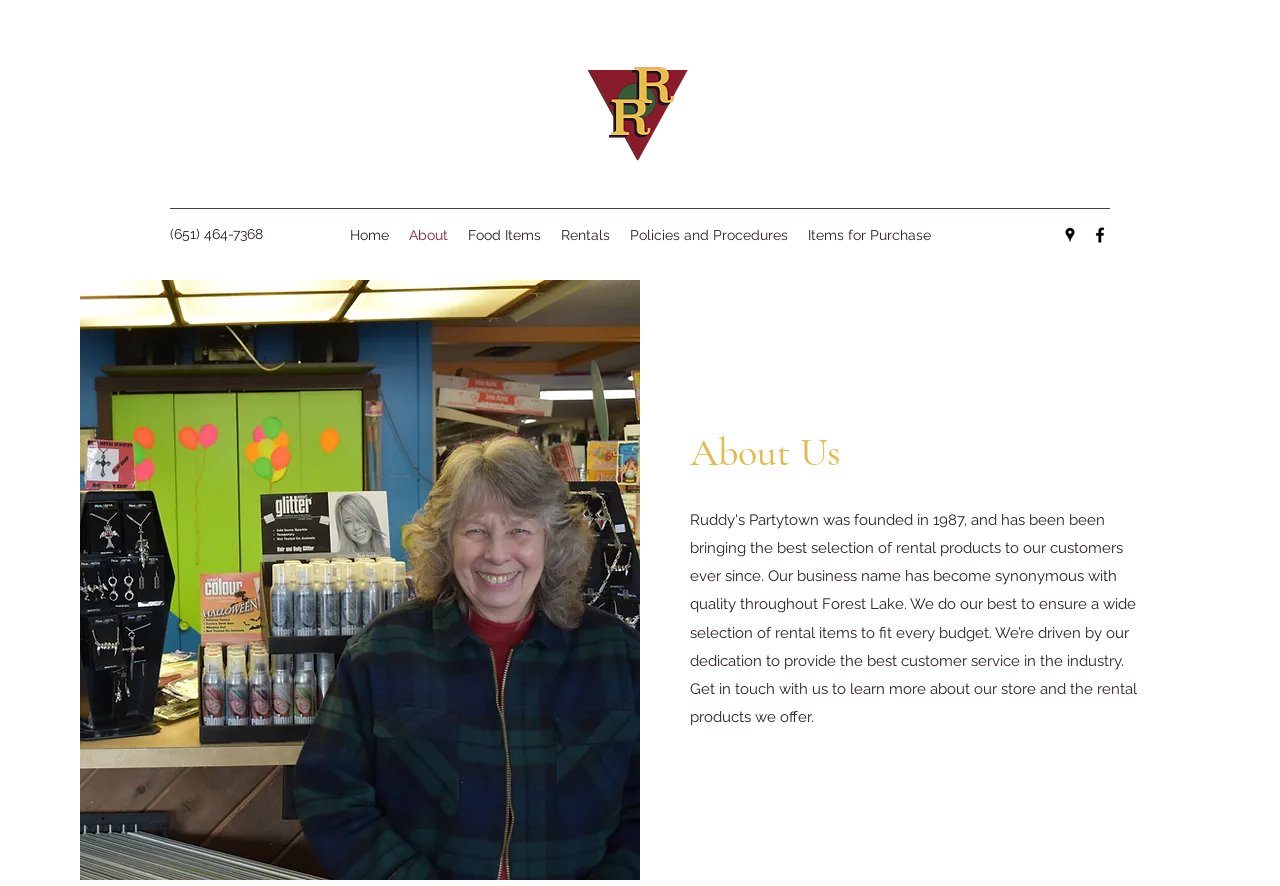What is the second navigation link?
Please provide a comprehensive and detailed answer to the question.

I found the navigation links by looking at the navigation element with the bounding box coordinates [0.222, 0.248, 0.778, 0.282], which contains several link elements. The second link element has the text 'About'.